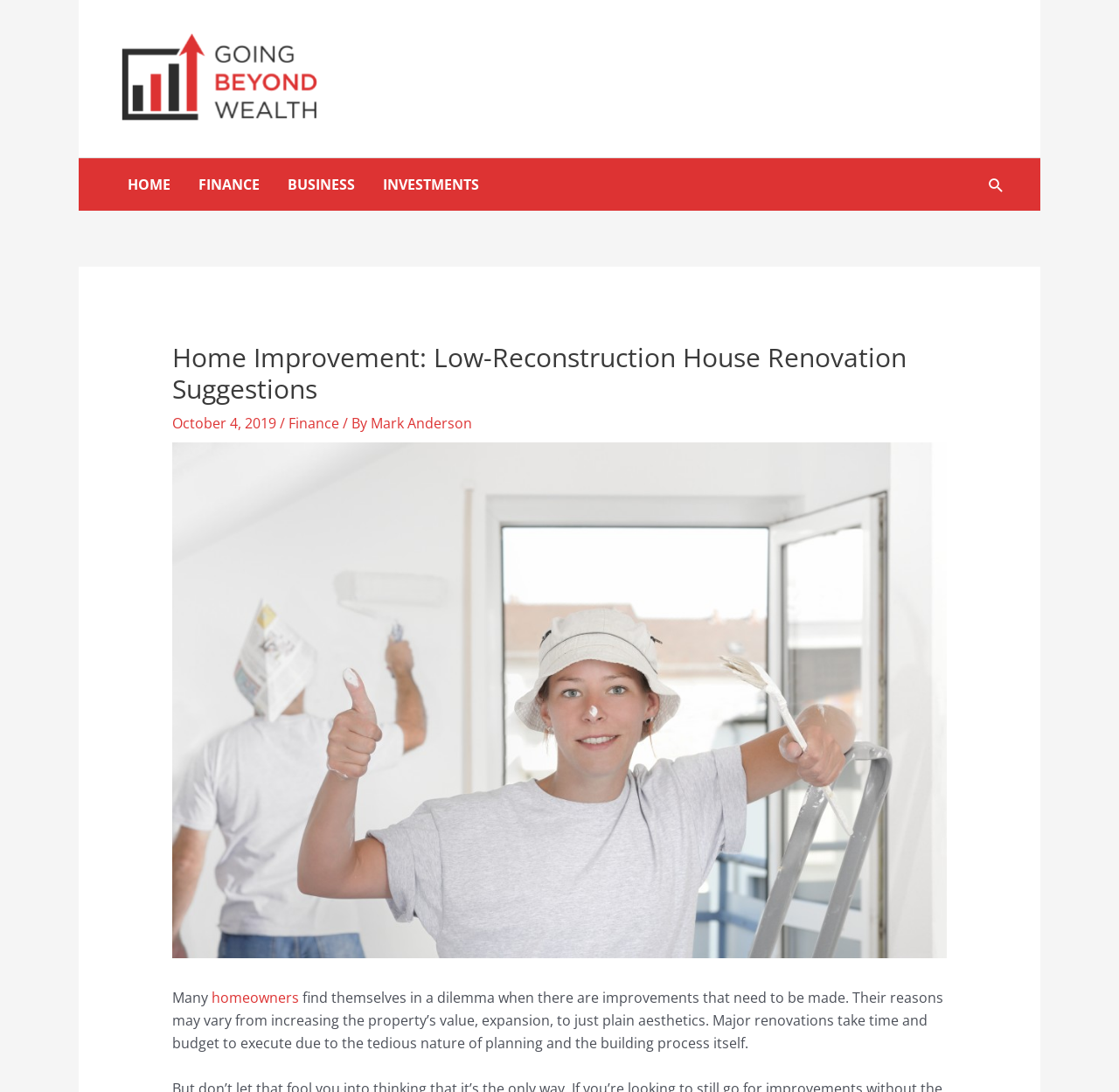Predict the bounding box of the UI element based on this description: "alt="goingbeyondwealth logo"".

[0.102, 0.062, 0.292, 0.08]